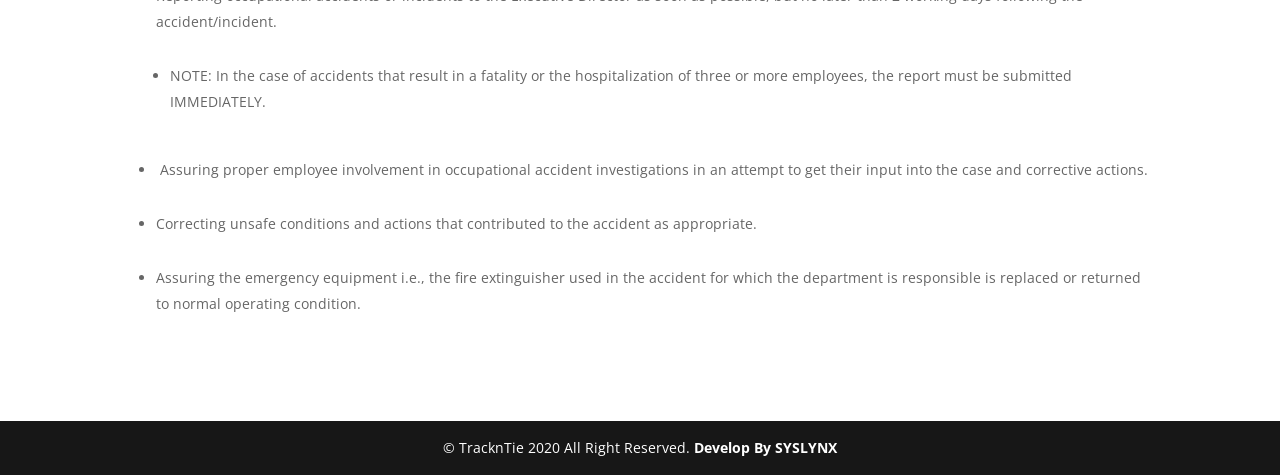Give a concise answer using one word or a phrase to the following question:
What should be replaced or returned to normal operating condition after an accident?

Emergency equipment